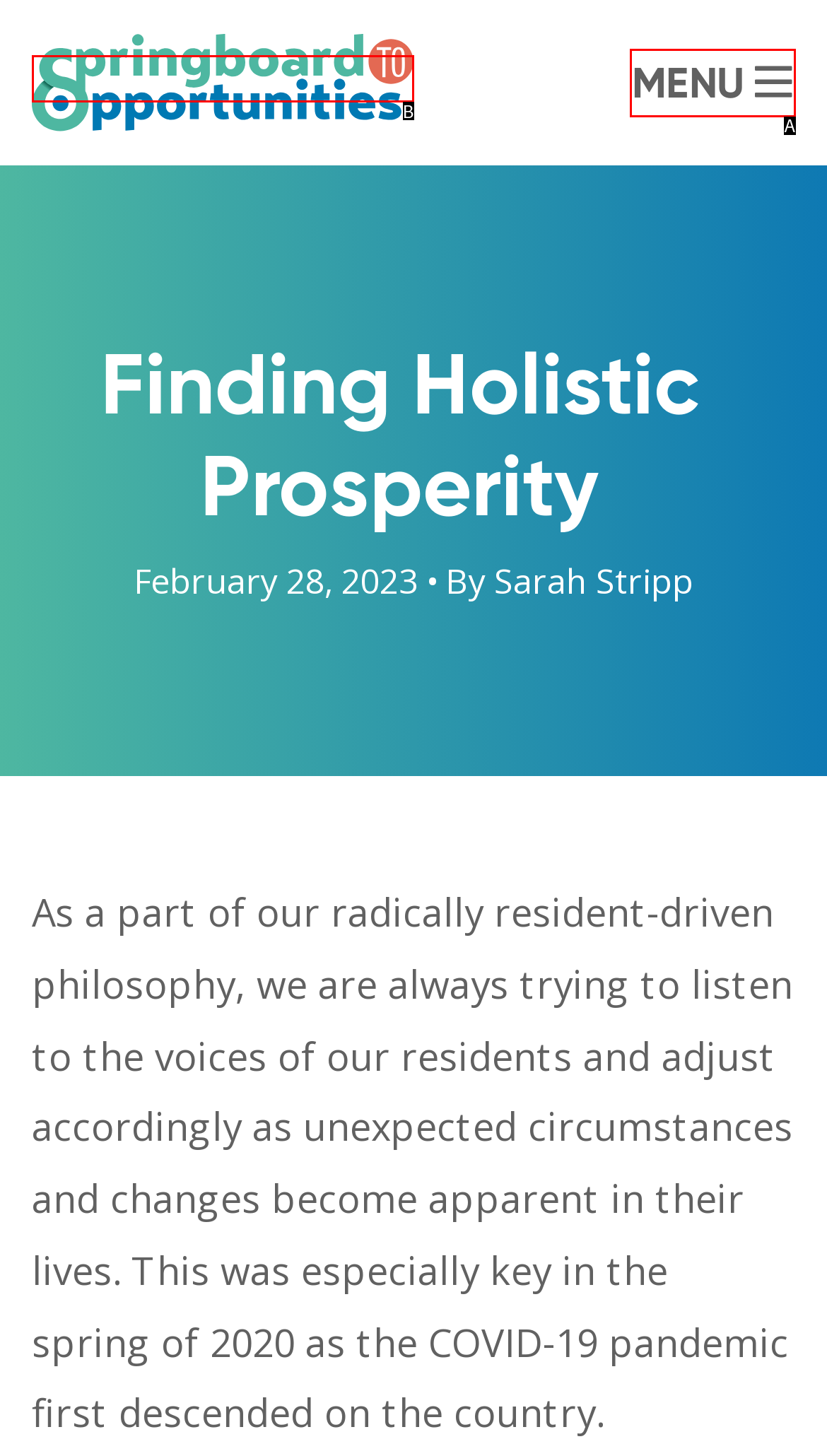Pick the HTML element that corresponds to the description: 4
Answer with the letter of the correct option from the given choices directly.

None